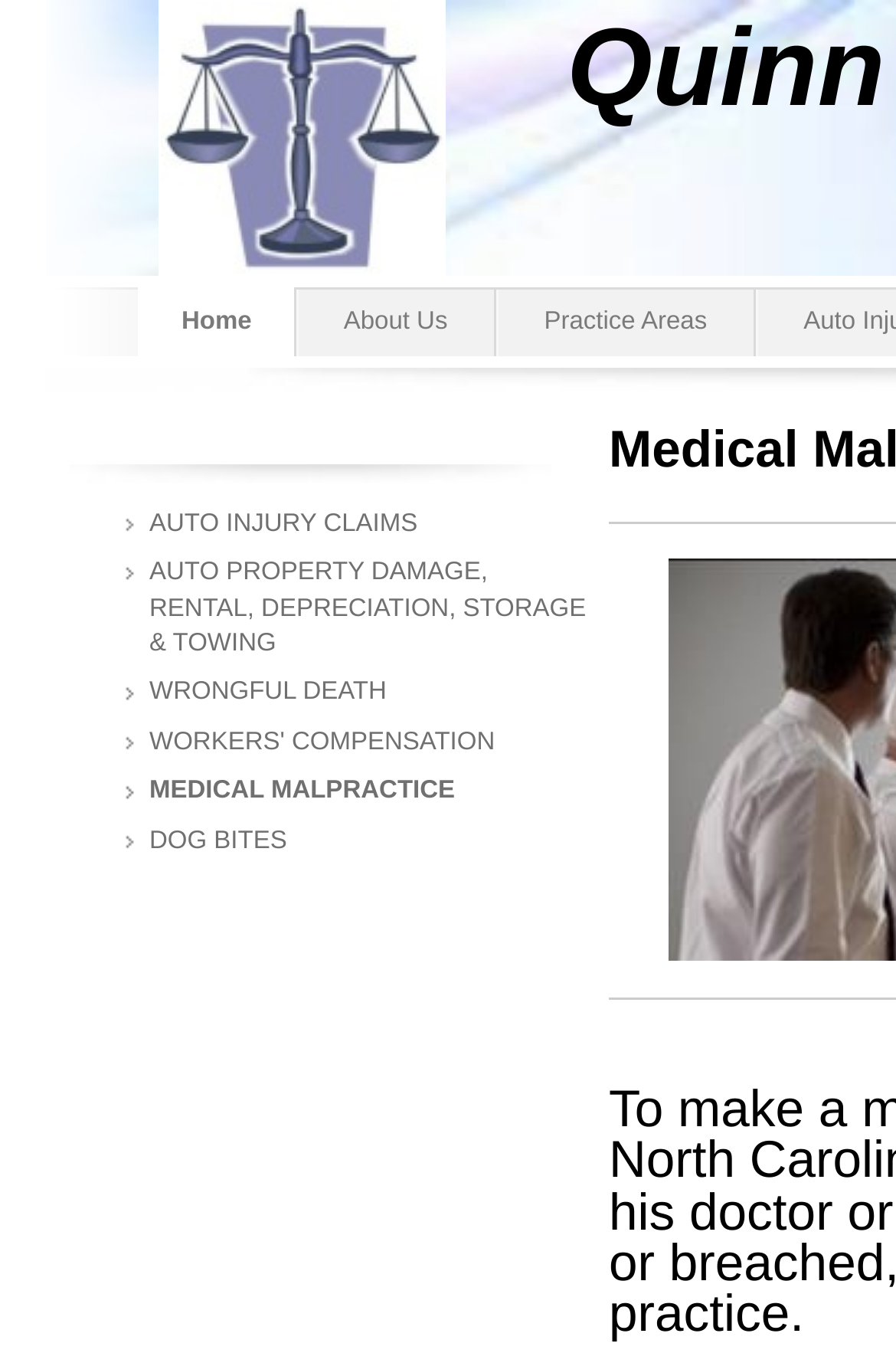Utilize the details in the image to thoroughly answer the following question: How many navigation links are in the top bar?

I counted the number of links in the top navigation bar, which are 'Home', 'About Us', and 'Practice Areas'.